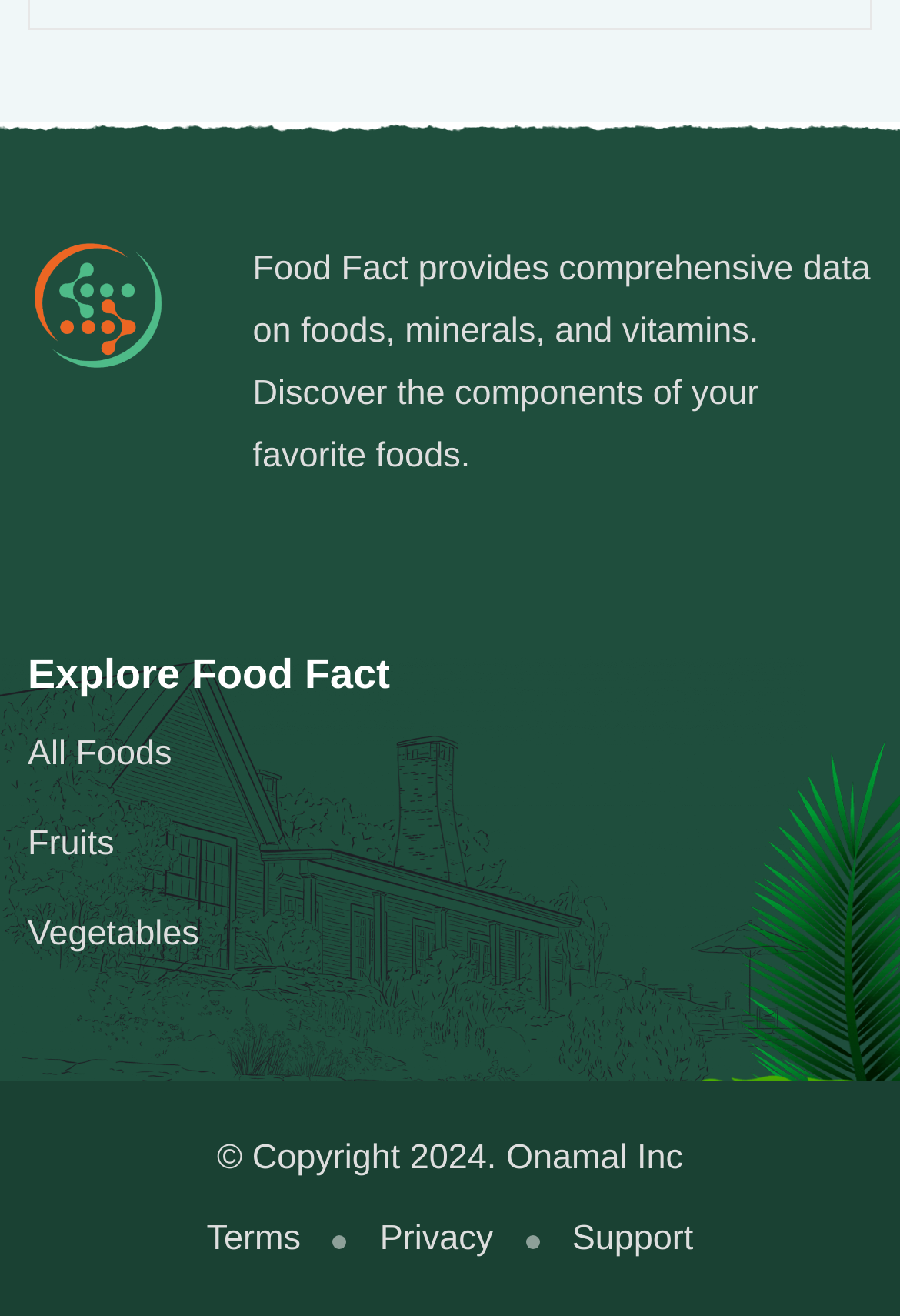What is the purpose of the 'Support' link?
Please respond to the question thoroughly and include all relevant details.

Based on the context of the link, I infer that the 'Support' link is intended to provide users with a way to get help or assistance with using the website or its features. This is a common purpose of support links on websites.